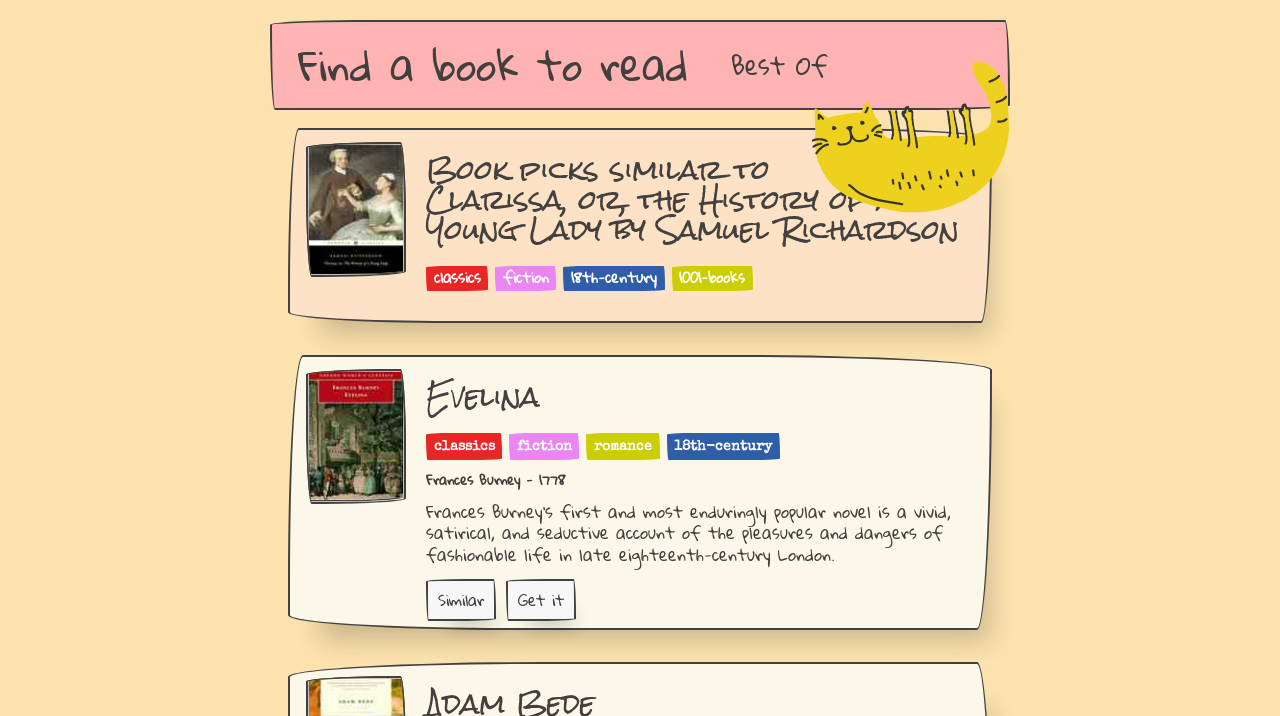Answer the question in one word or a short phrase:
What is the genre of the book Evelina?

Romance